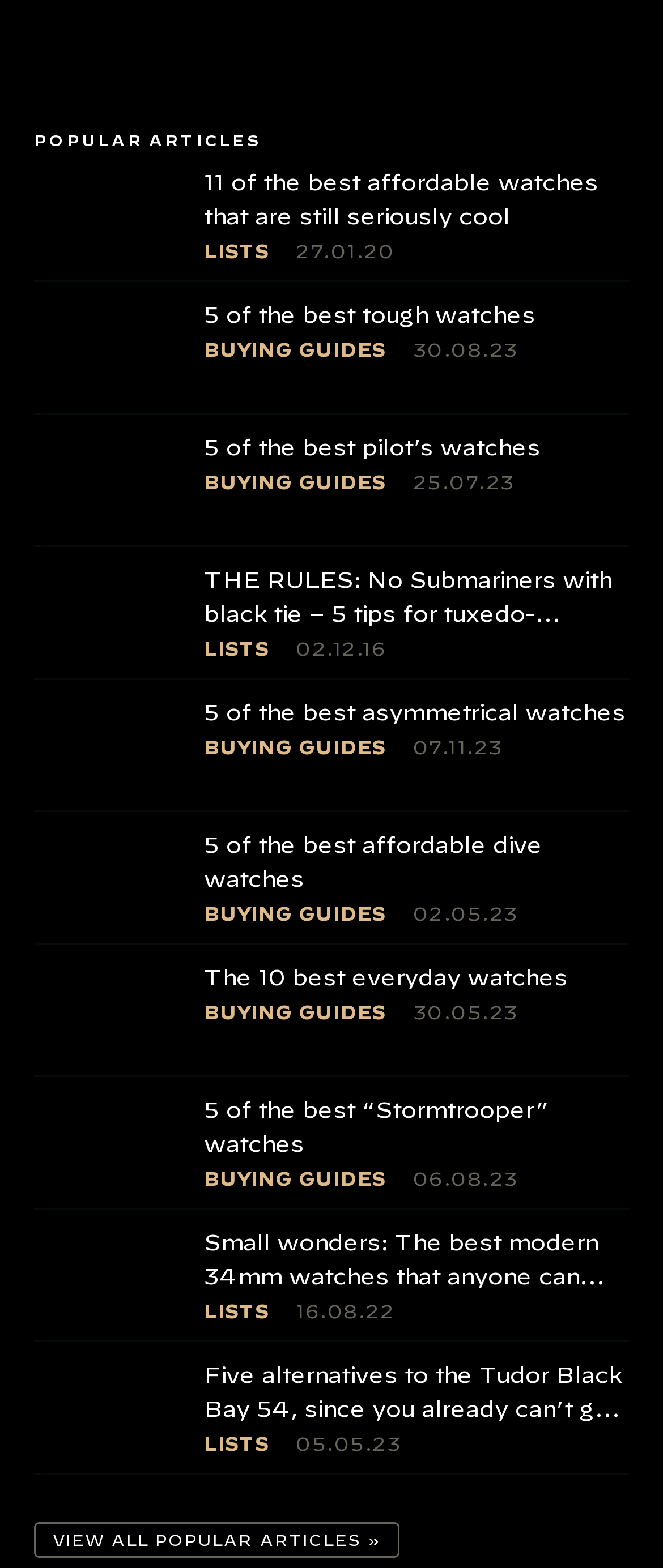Identify the bounding box of the HTML element described as: "Lists".

[0.308, 0.149, 0.405, 0.171]